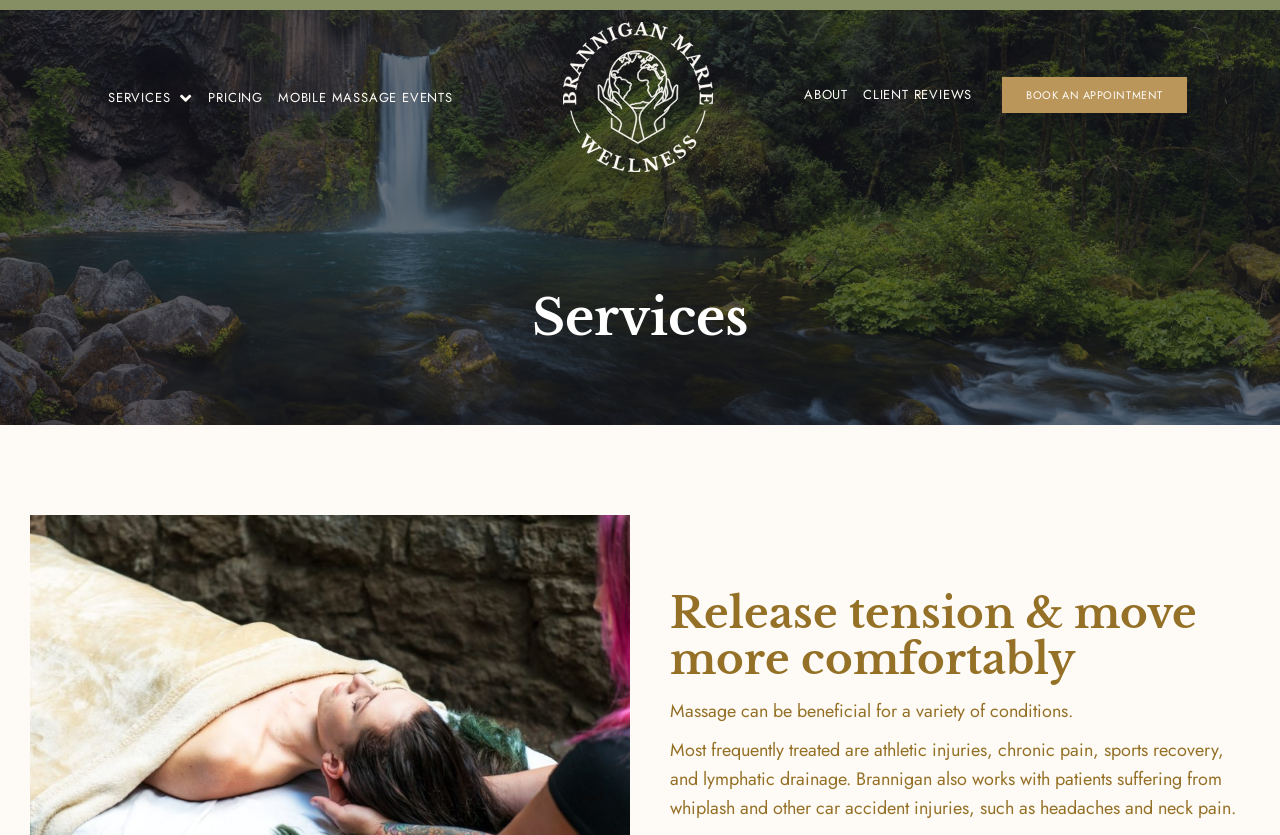What is the call-to-action button located at?
Using the image, respond with a single word or phrase.

right side